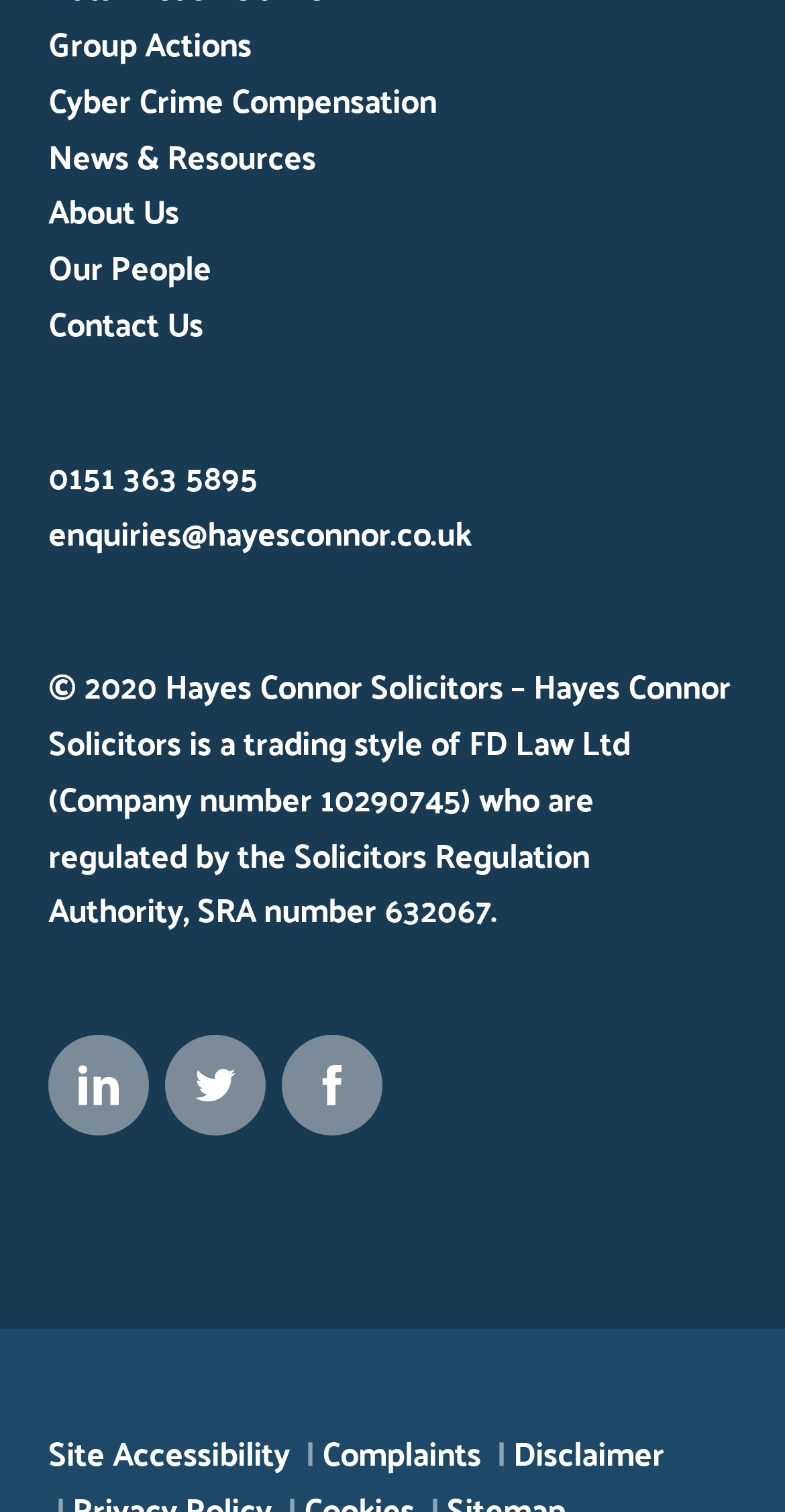Determine the bounding box coordinates for the area that needs to be clicked to fulfill this task: "Read Balloon Care Guide". The coordinates must be given as four float numbers between 0 and 1, i.e., [left, top, right, bottom].

None